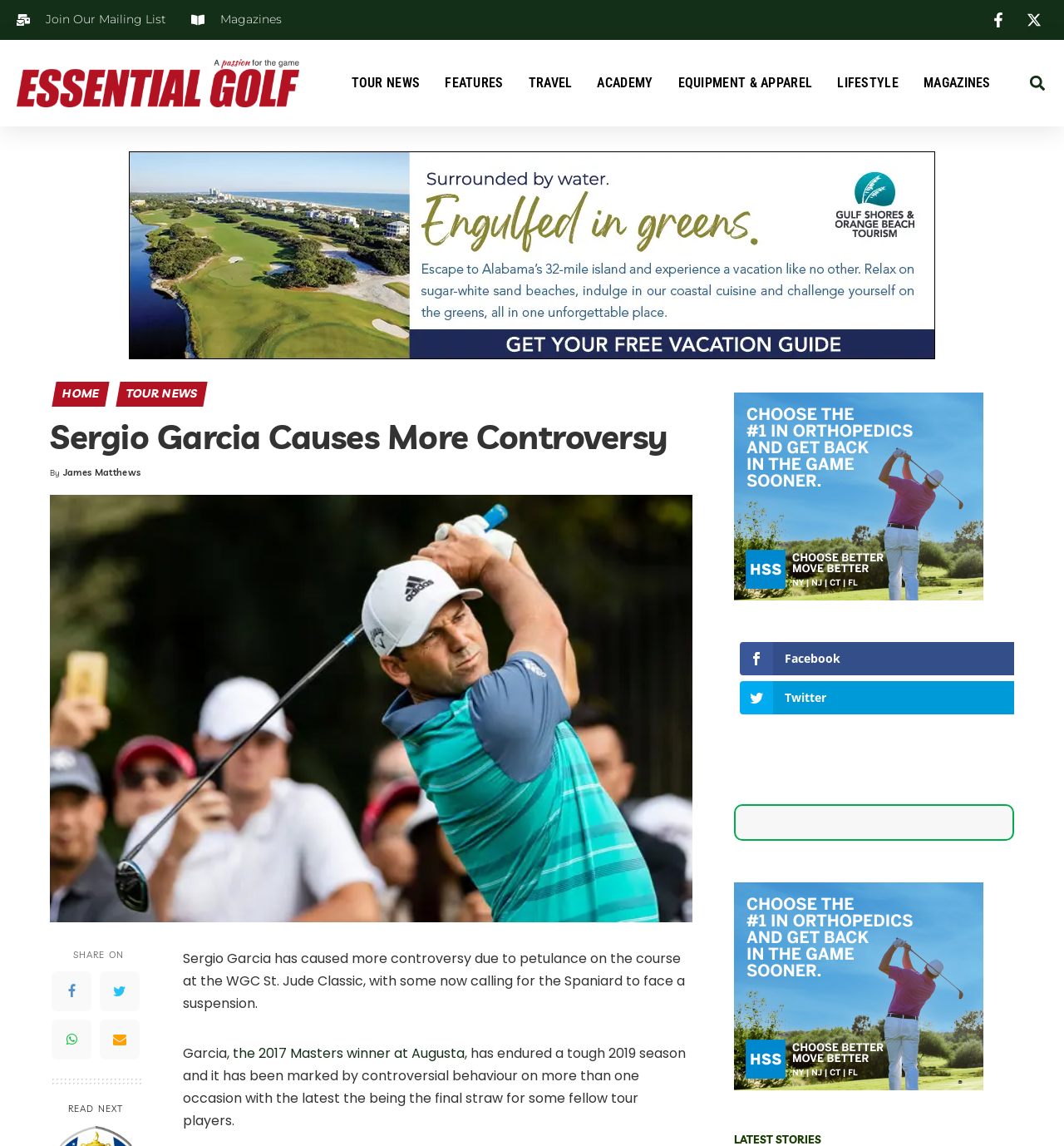What is the topic of the article? Please answer the question using a single word or phrase based on the image.

Golf controversy